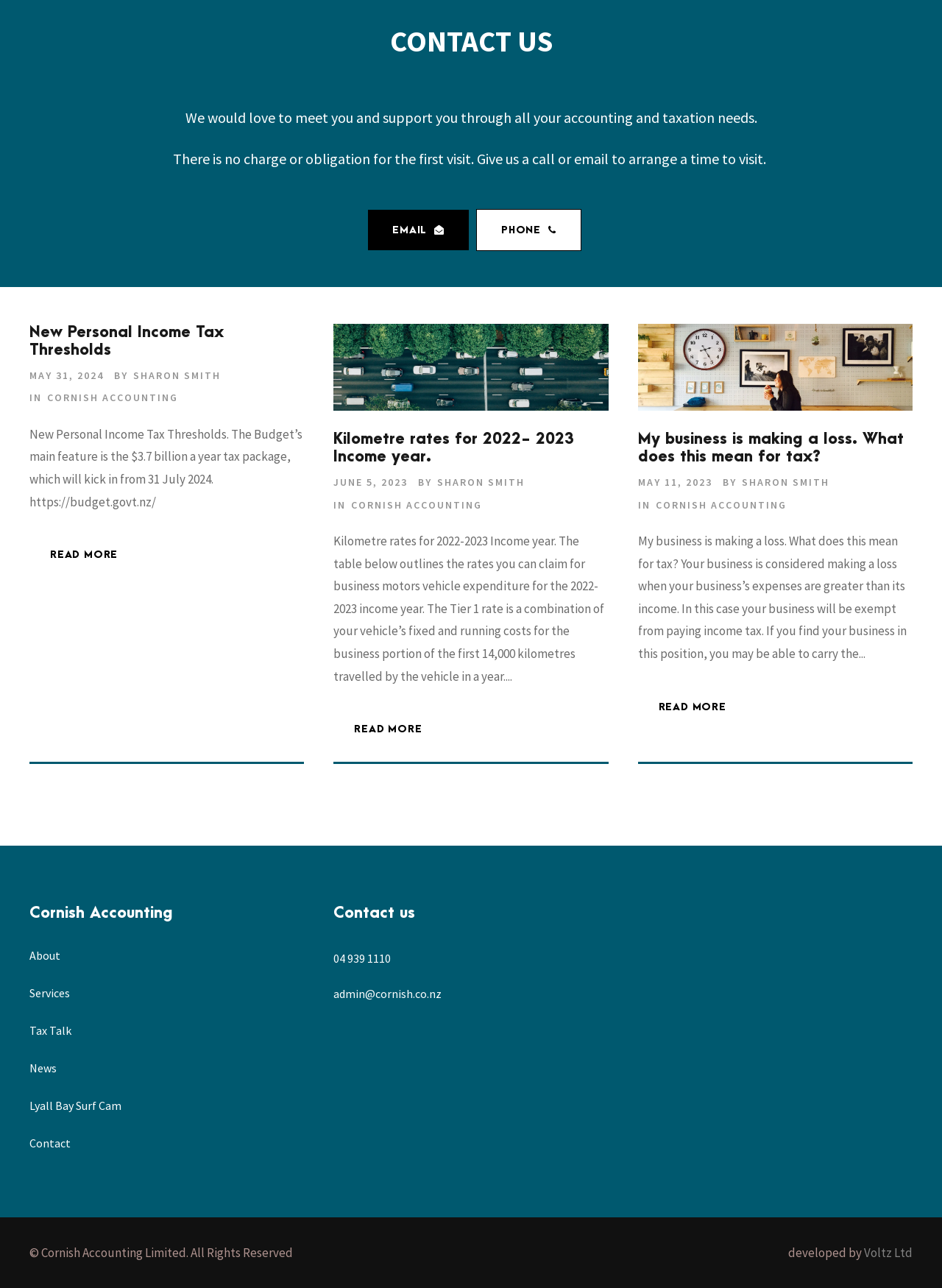Observe the image and answer the following question in detail: What is the company name?

The company name can be found in the heading element at the top of the webpage, which reads 'Cornish Accounting'.